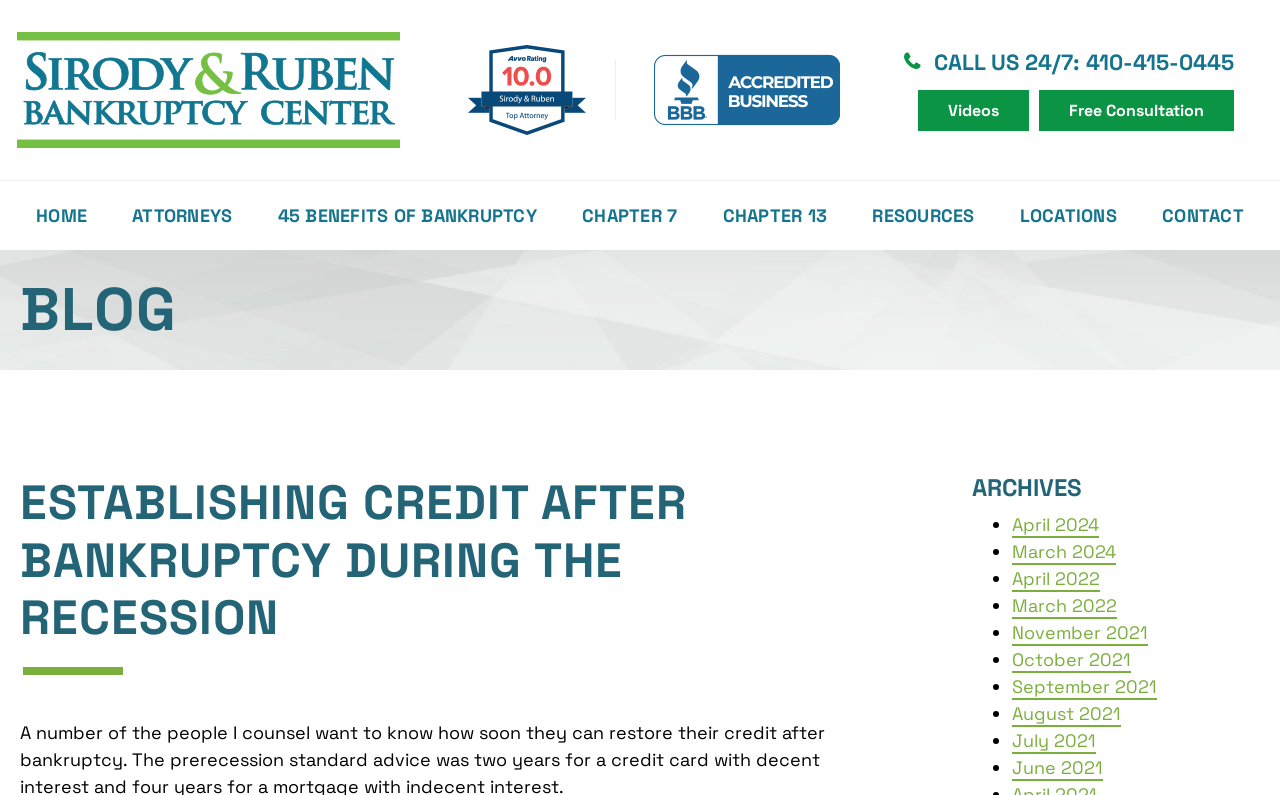Please provide a short answer using a single word or phrase for the question:
What is the phone number to call for 24/7 service?

410-415-0445